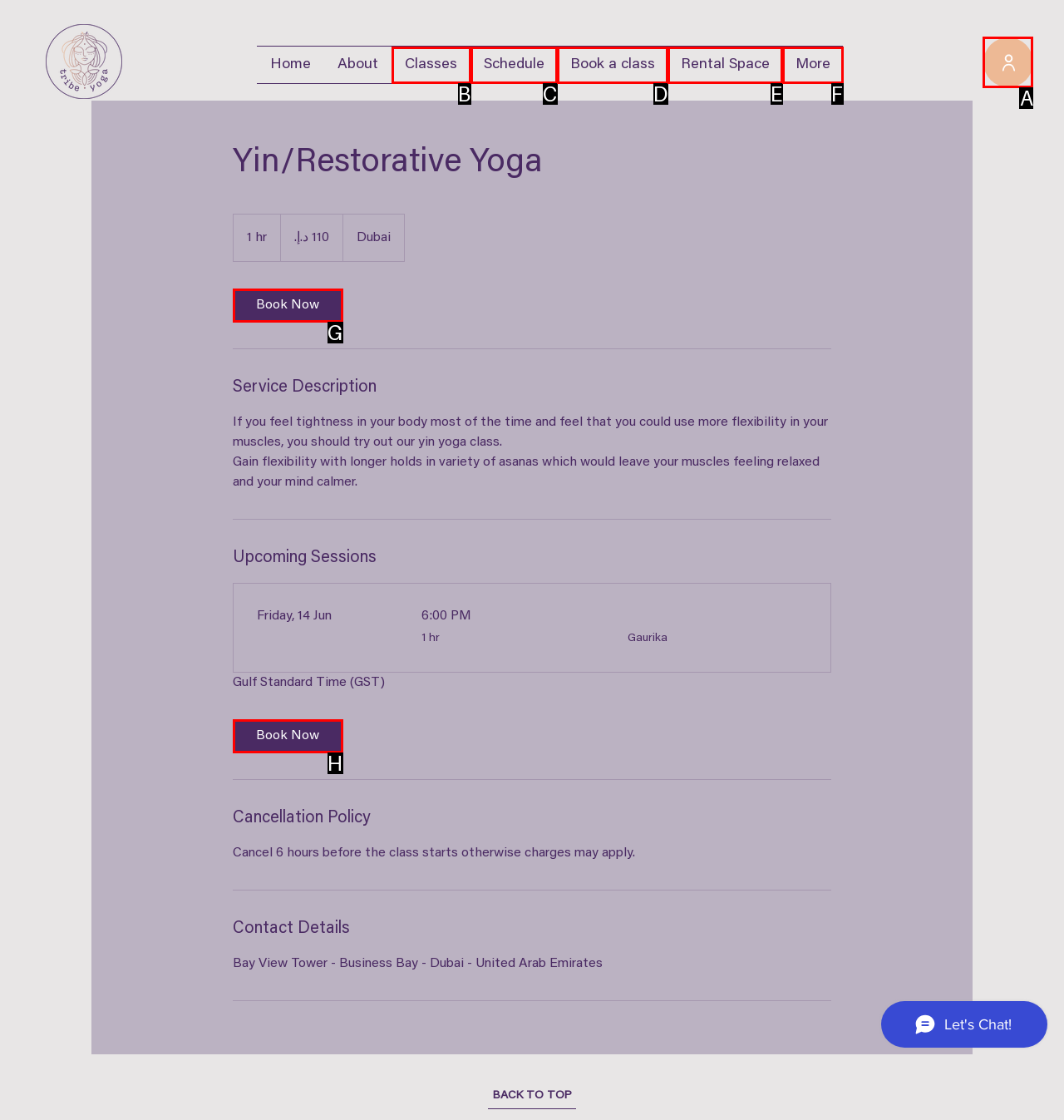Specify which element within the red bounding boxes should be clicked for this task: Login to user account Respond with the letter of the correct option.

A